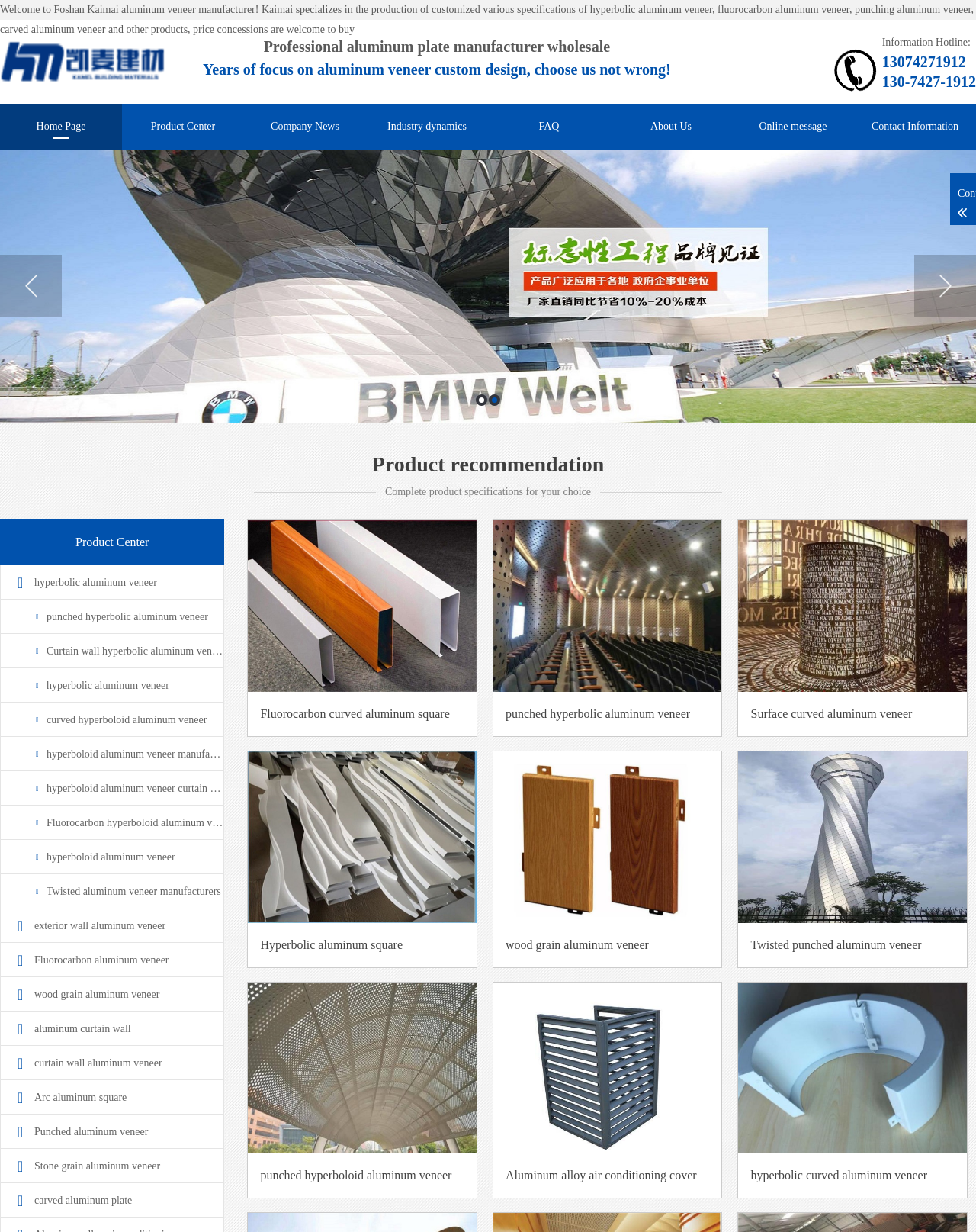Pinpoint the bounding box coordinates of the clickable area needed to execute the instruction: "Check the 'Product recommendation'". The coordinates should be specified as four float numbers between 0 and 1, i.e., [left, top, right, bottom].

[0.0, 0.368, 1.0, 0.387]